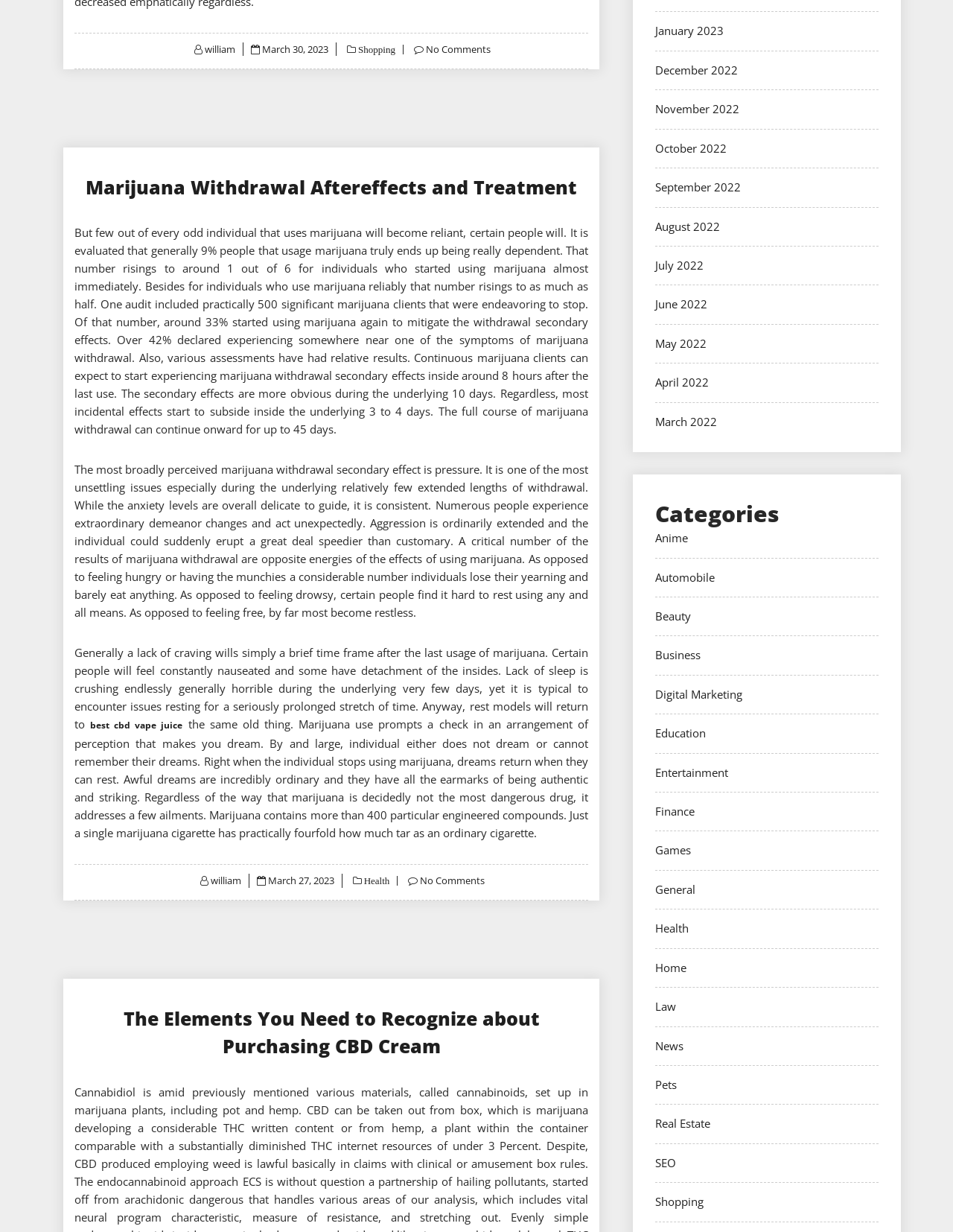Refer to the element description Automobile and identify the corresponding bounding box in the screenshot. Format the coordinates as (top-left x, top-left y, bottom-right x, bottom-right y) with values in the range of 0 to 1.

[0.688, 0.462, 0.75, 0.474]